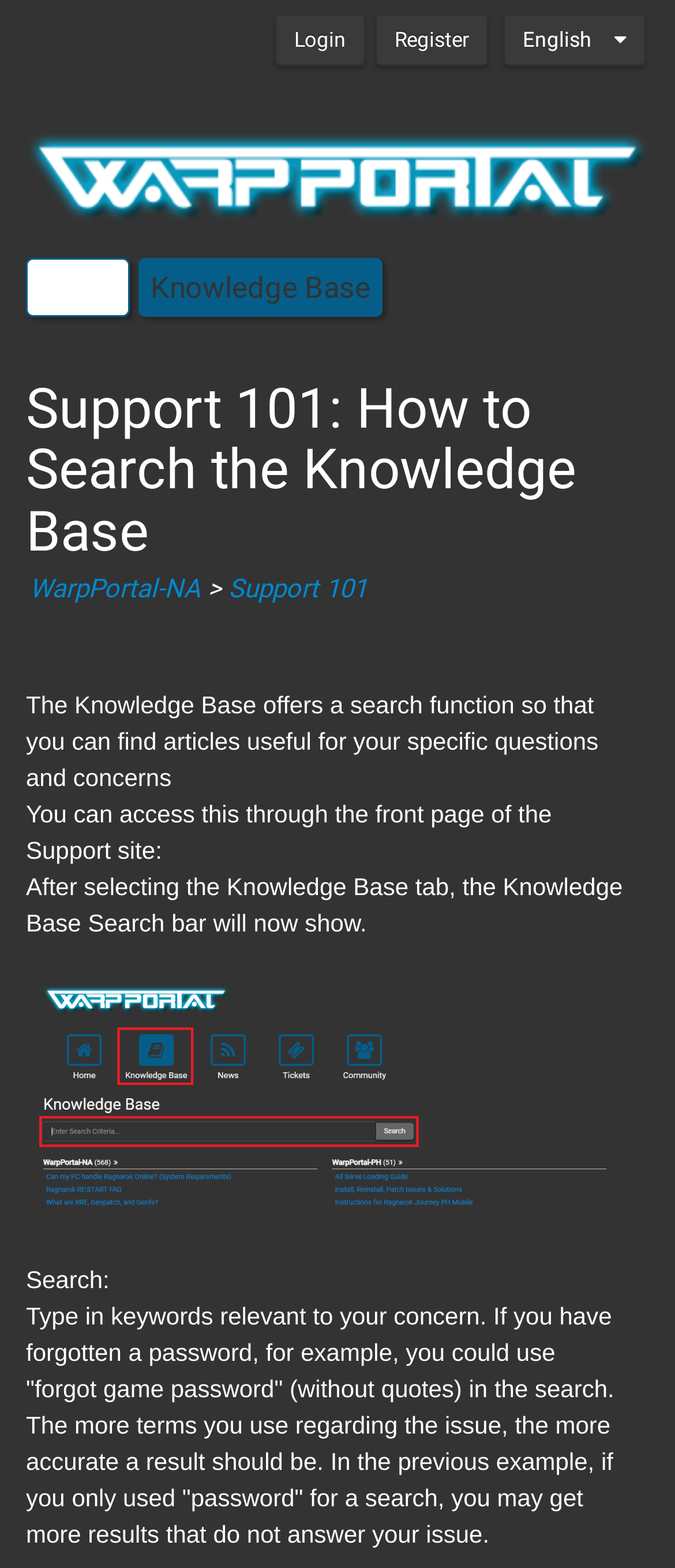Identify the bounding box coordinates of the region I need to click to complete this instruction: "Click the Login button".

[0.408, 0.009, 0.541, 0.042]